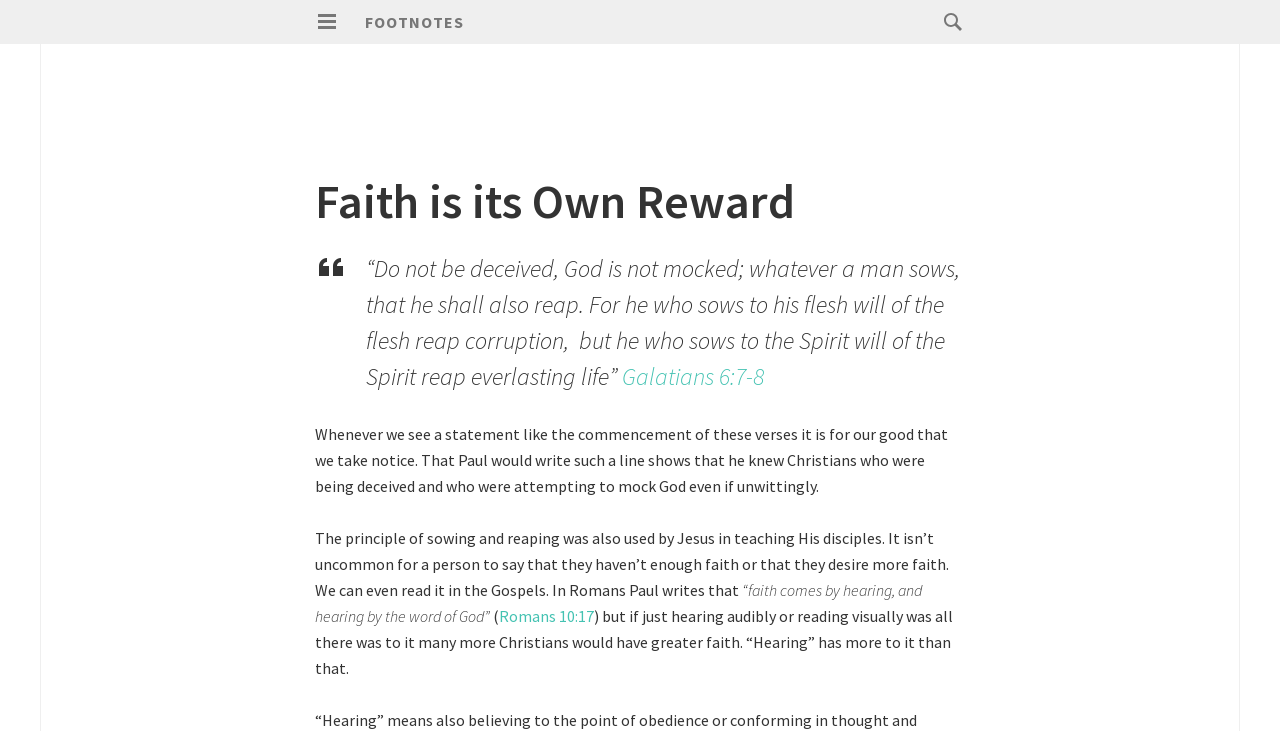Please look at the image and answer the question with a detailed explanation: What is the main topic of this webpage?

Based on the content of the webpage, it appears to be discussing faith and spirituality, with quotes from the Bible and explanations of their meaning.